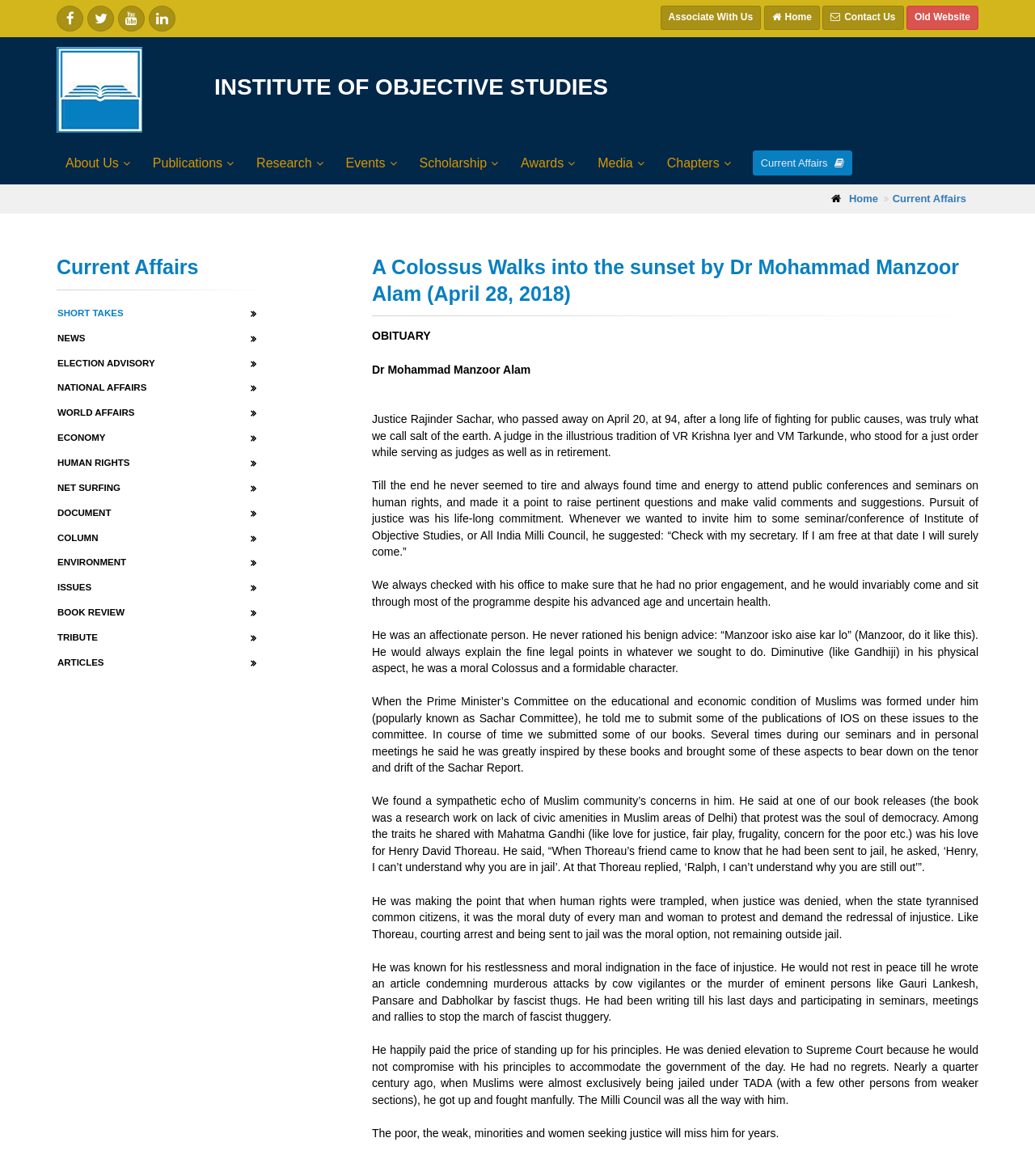Please determine the bounding box coordinates of the element's region to click in order to carry out the following instruction: "Click the 'Home' link". The coordinates should be four float numbers between 0 and 1, i.e., [left, top, right, bottom].

[0.738, 0.005, 0.792, 0.025]